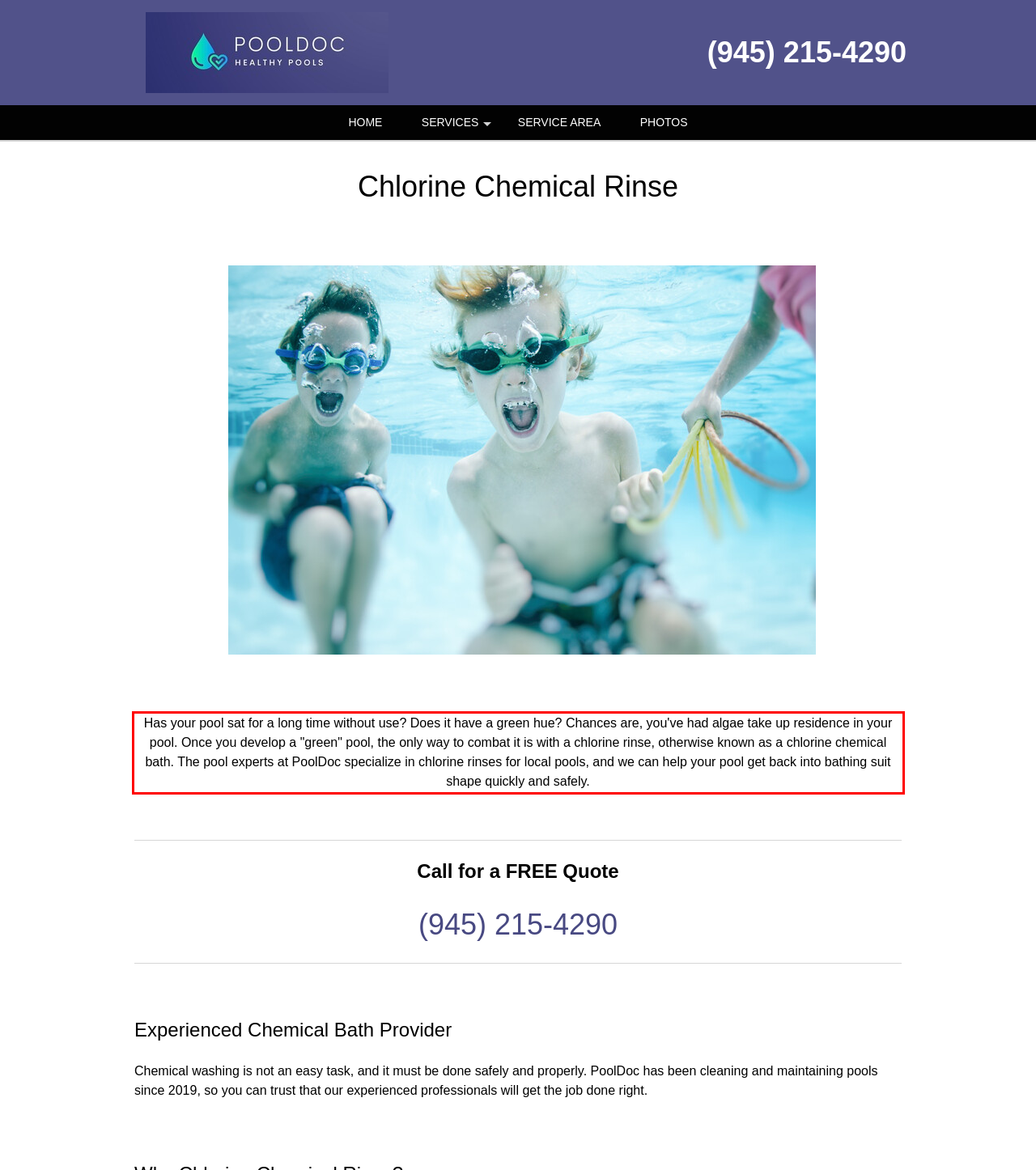In the screenshot of the webpage, find the red bounding box and perform OCR to obtain the text content restricted within this red bounding box.

Has your pool sat for a long time without use? Does it have a green hue? Chances are, you've had algae take up residence in your pool. Once you develop a "green" pool, the only way to combat it is with a chlorine rinse, otherwise known as a chlorine chemical bath. The pool experts at PoolDoc specialize in chlorine rinses for local pools, and we can help your pool get back into bathing suit shape quickly and safely.